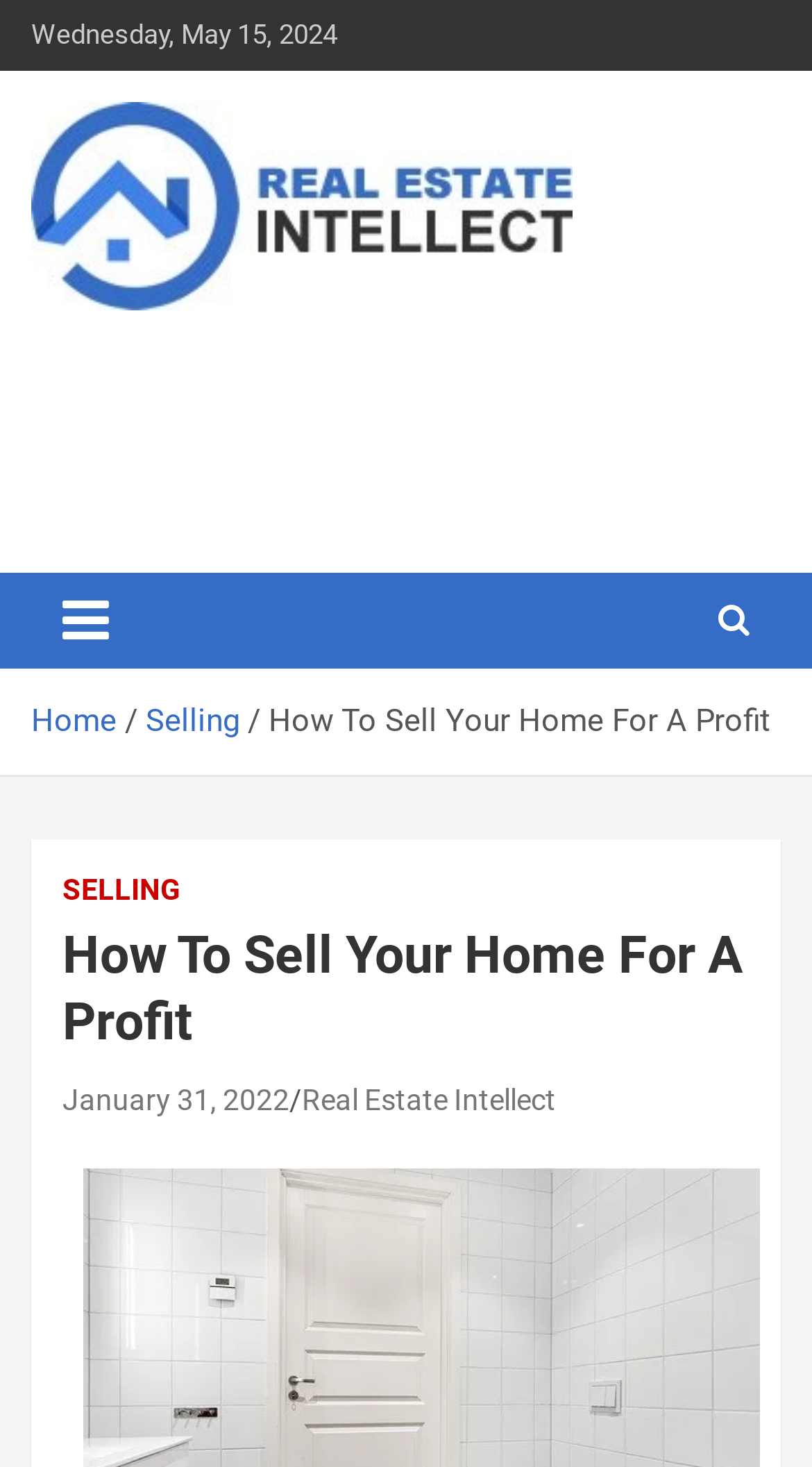Determine the bounding box coordinates in the format (top-left x, top-left y, bottom-right x, bottom-right y). Ensure all values are floating point numbers between 0 and 1. Identify the bounding box of the UI element described by: aria-label="Toggle navigation"

[0.038, 0.391, 0.172, 0.456]